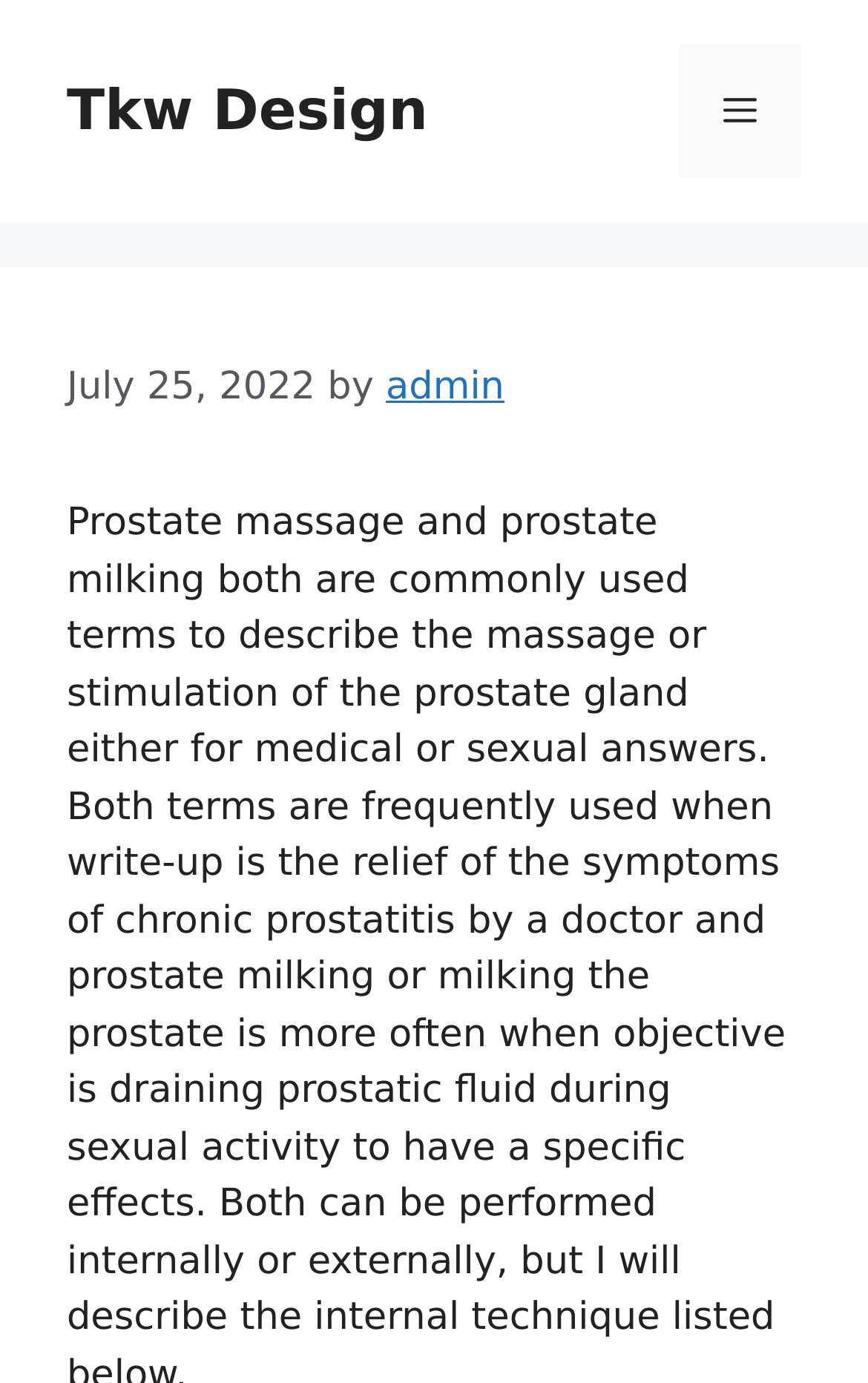Provide a one-word or short-phrase response to the question:
What is the purpose of the button in the navigation section?

To toggle the menu